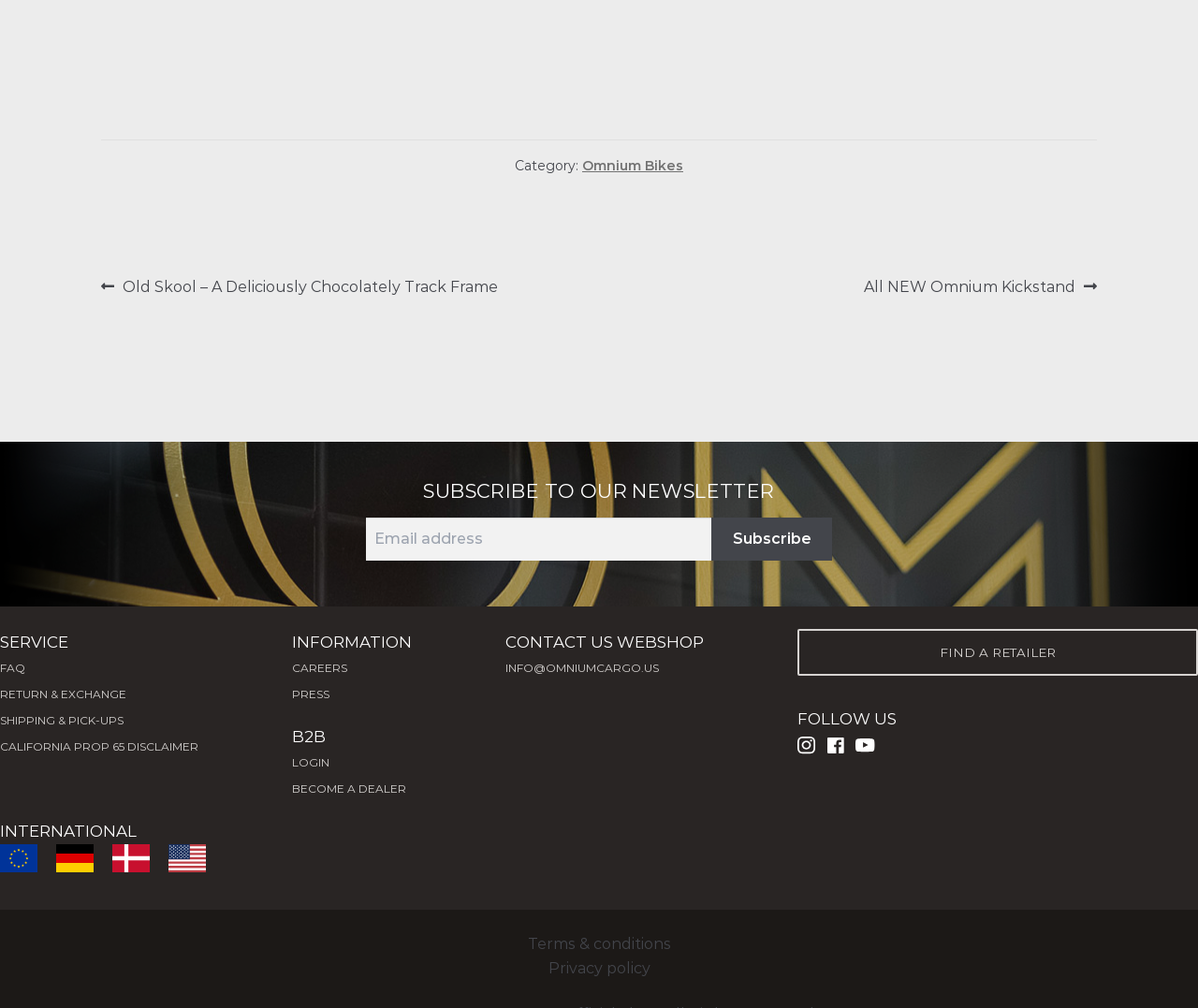Identify the bounding box coordinates of the element that should be clicked to fulfill this task: "View terms and conditions". The coordinates should be provided as four float numbers between 0 and 1, i.e., [left, top, right, bottom].

[0.44, 0.928, 0.56, 0.946]